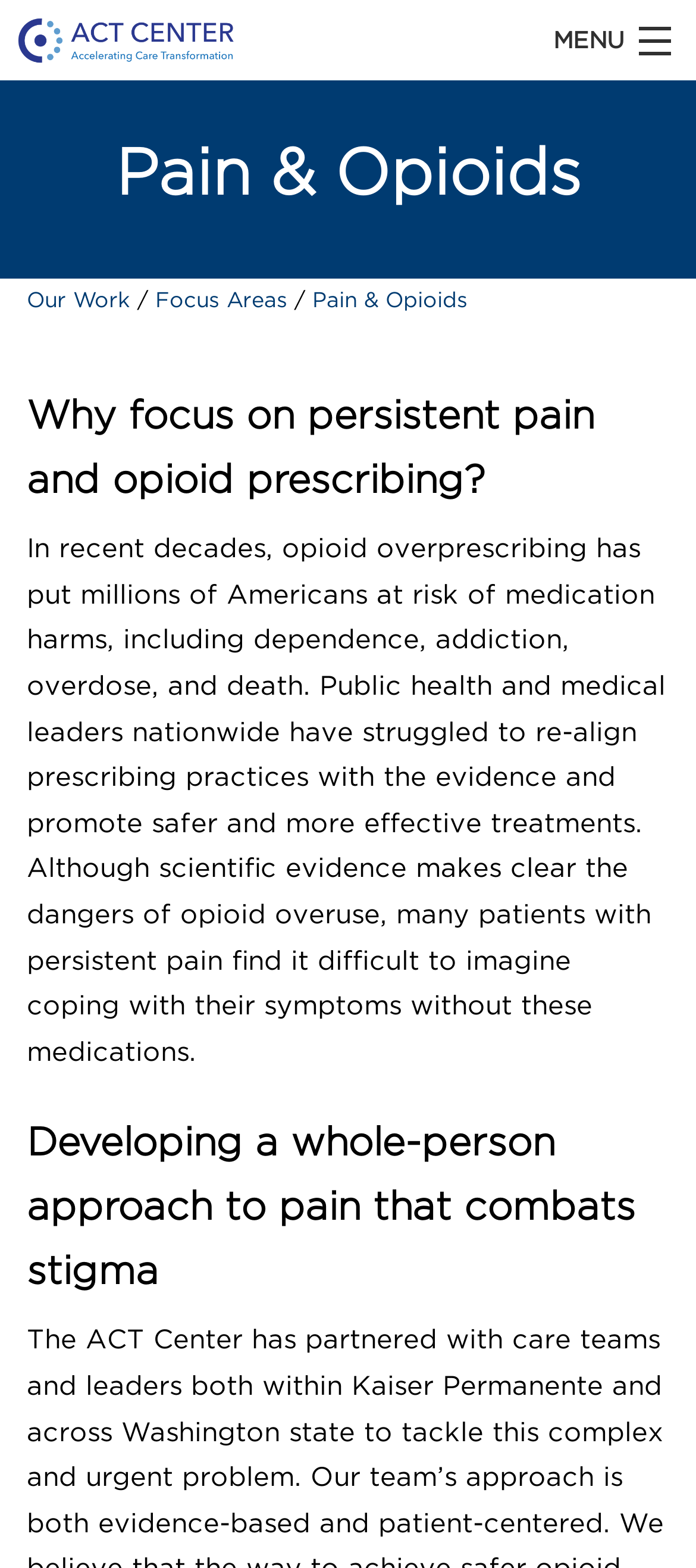What is the approach to pain that the center is developing?
Based on the image, answer the question with as much detail as possible.

The approach to pain that the center is developing is obtained from the heading element 'Developing a whole-person approach to pain that combats stigma' which indicates that the center is working on a comprehensive approach to pain management.